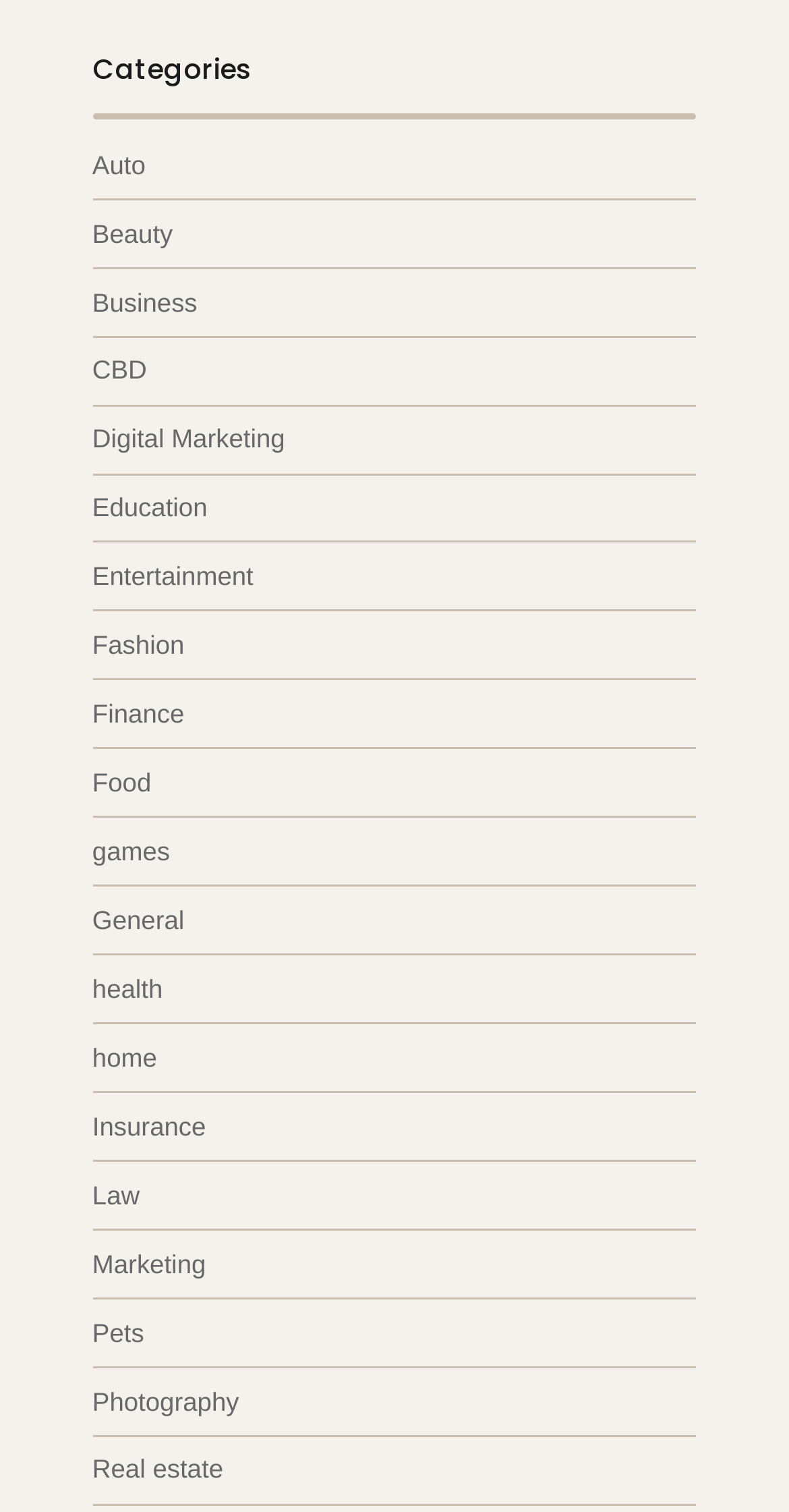Find the bounding box coordinates of the clickable area that will achieve the following instruction: "Click on the 'Auto' category".

[0.117, 0.099, 0.184, 0.119]